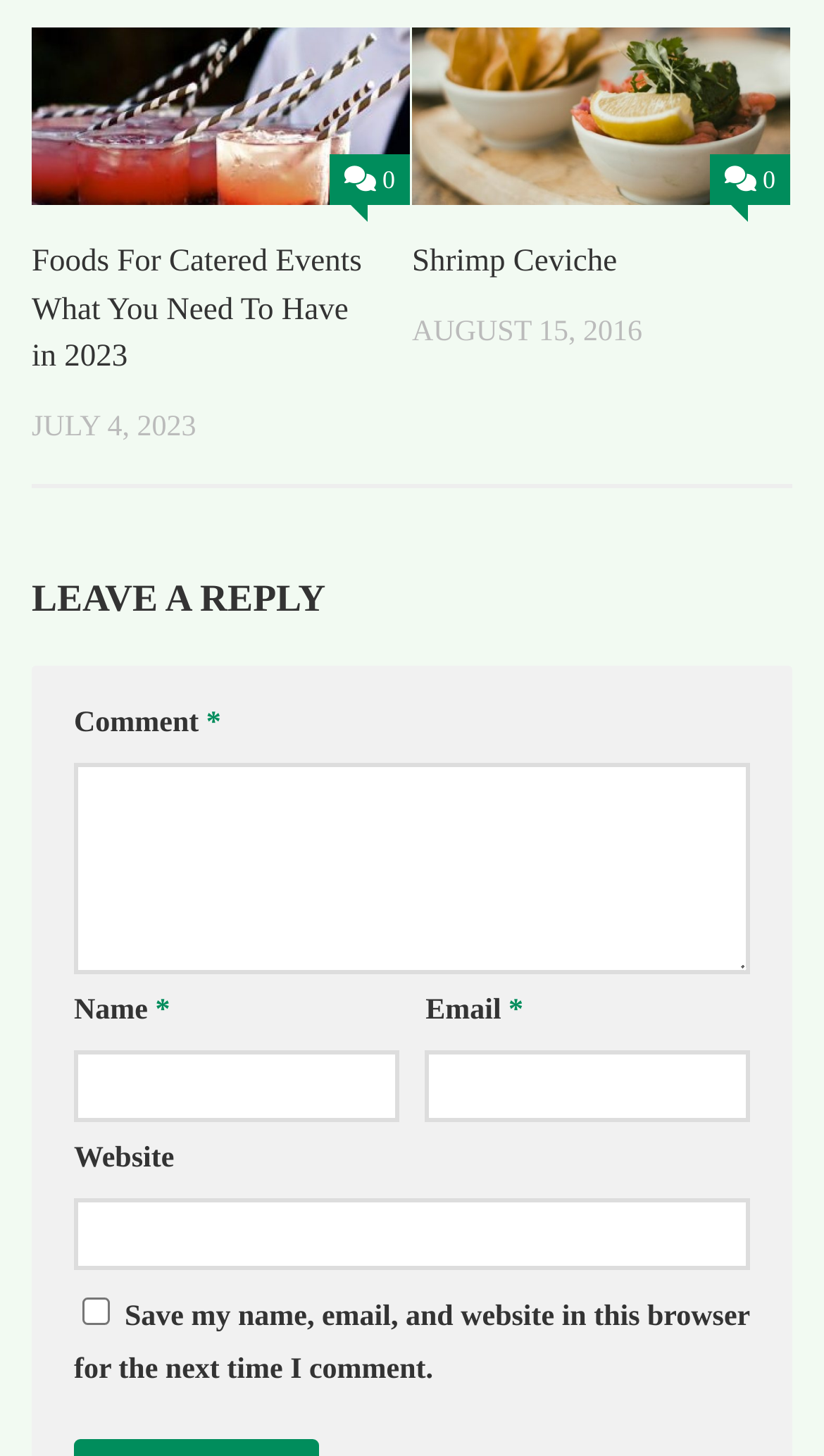Determine the bounding box for the described UI element: "parent_node: Email * aria-describedby="email-notes" name="email"".

[0.516, 0.722, 0.91, 0.771]